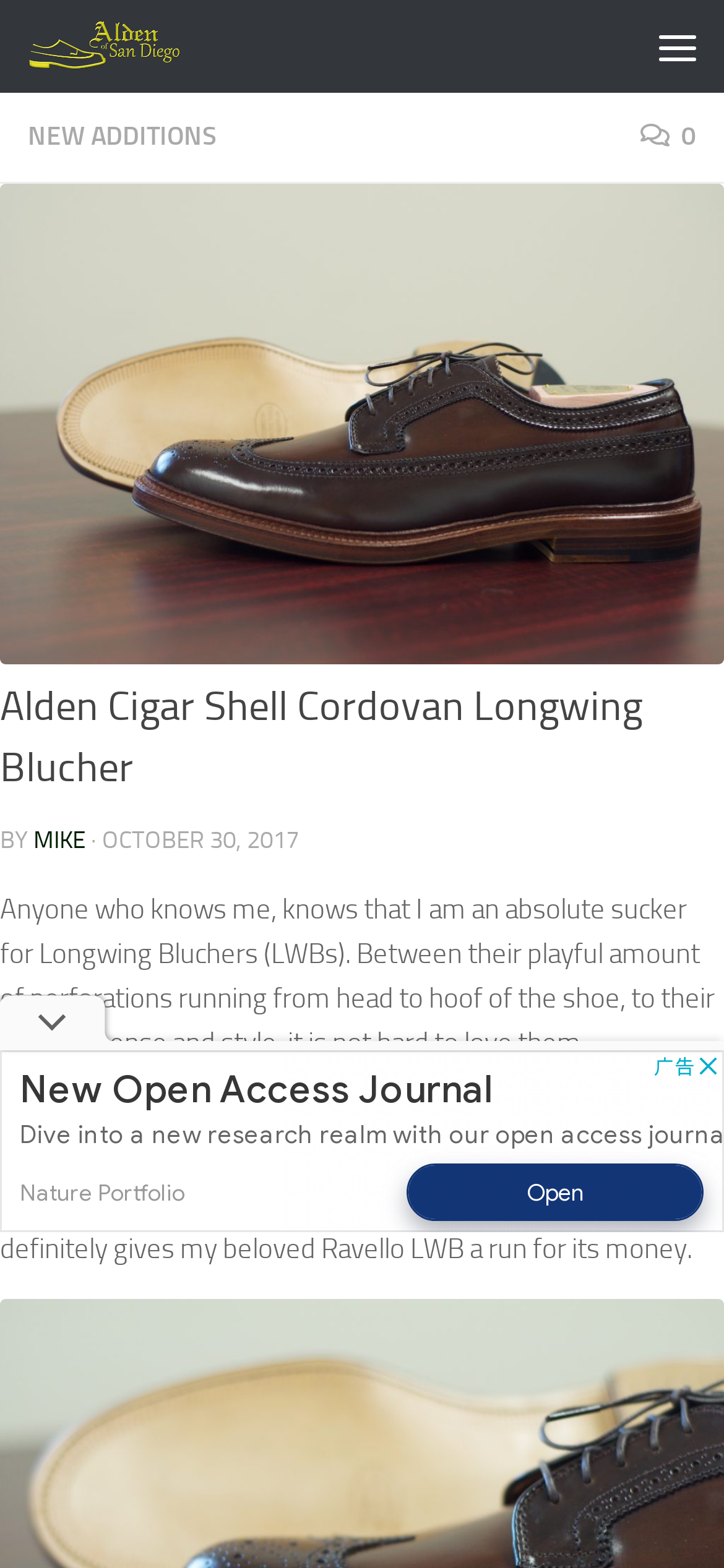Who is the author of the article?
Give a thorough and detailed response to the question.

The author of the article is mentioned in the text as 'MIKE', which is linked and appears next to the text 'BY'.